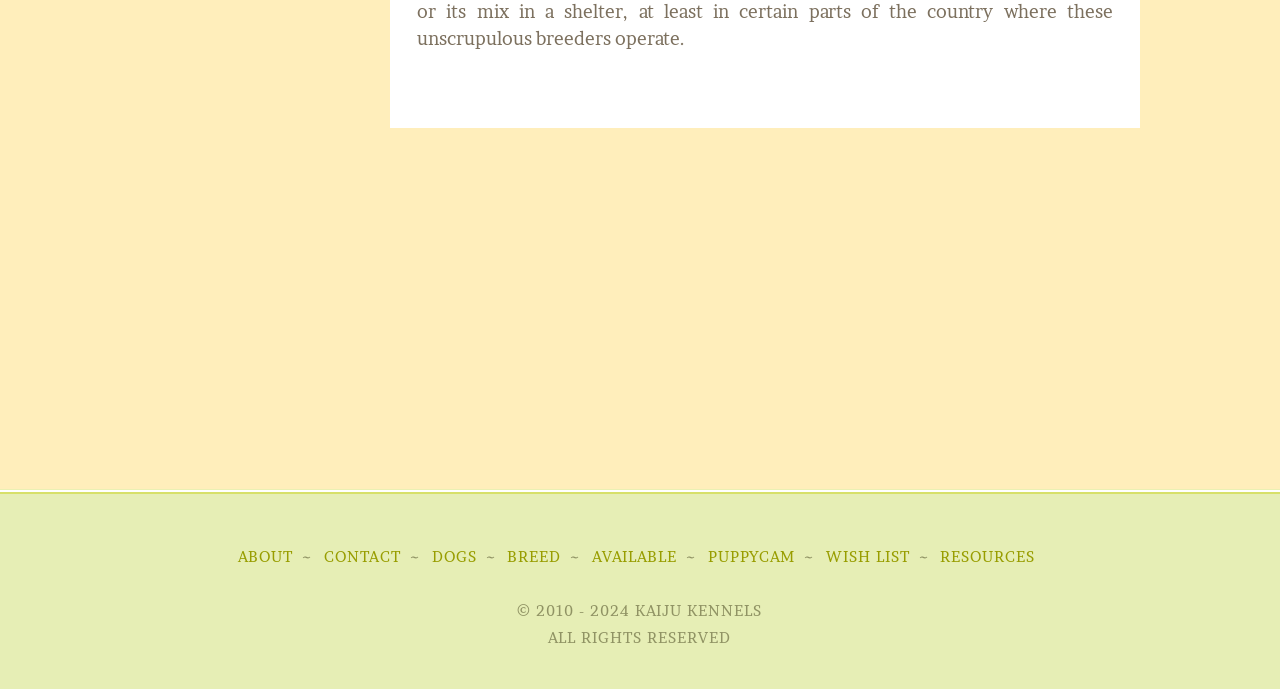What is the phrase below the copyright information?
Give a thorough and detailed response to the question.

I looked at the bottom of the page and found the phrase 'ALL RIGHTS RESERVED' below the copyright information.